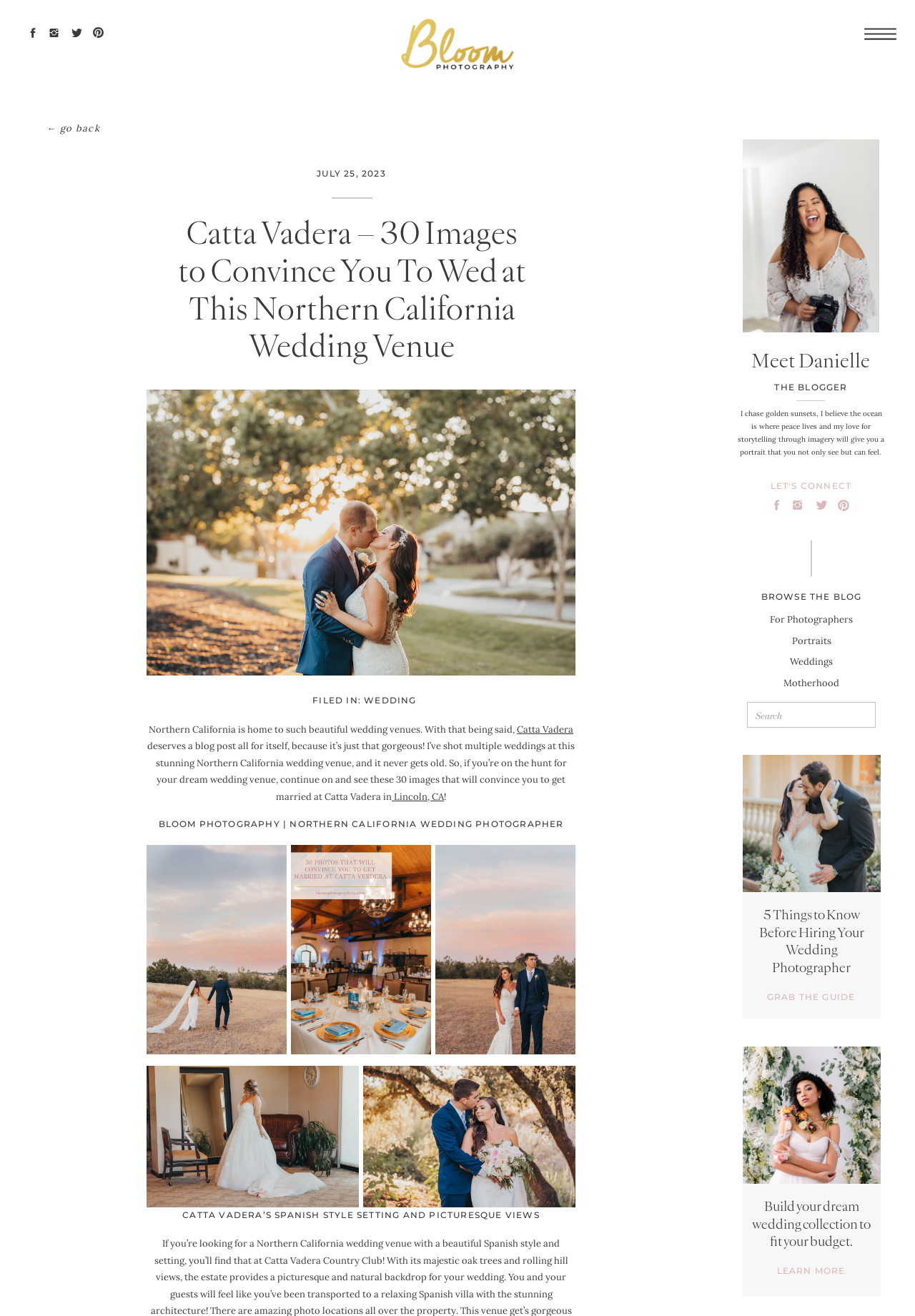How many images are there to convince to wed at Catta Vadera?
Using the image as a reference, answer with just one word or a short phrase.

30